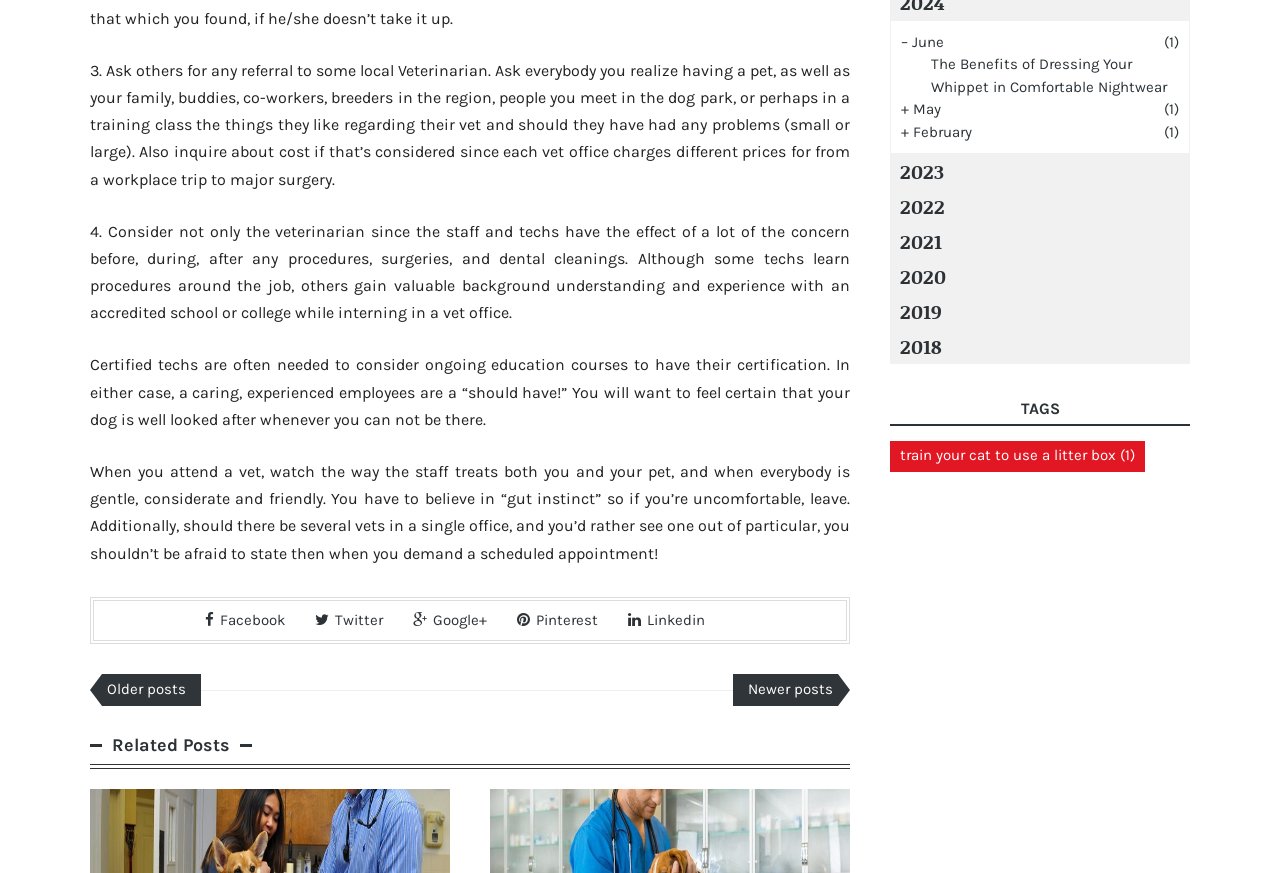Show the bounding box coordinates of the element that should be clicked to complete the task: "Share on Facebook".

[0.16, 0.7, 0.223, 0.72]